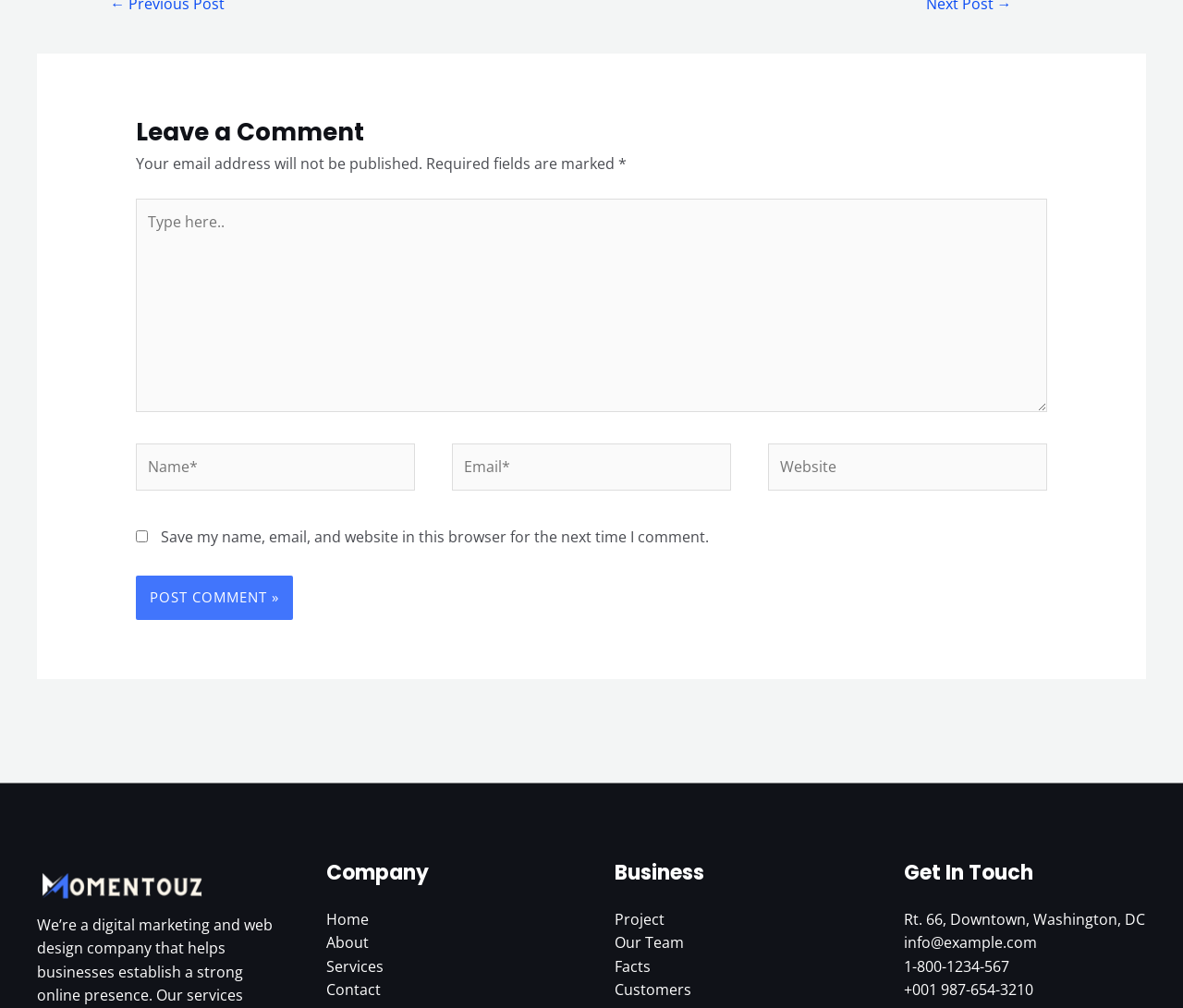Can you specify the bounding box coordinates of the area that needs to be clicked to fulfill the following instruction: "Leave a comment"?

[0.115, 0.112, 0.885, 0.151]